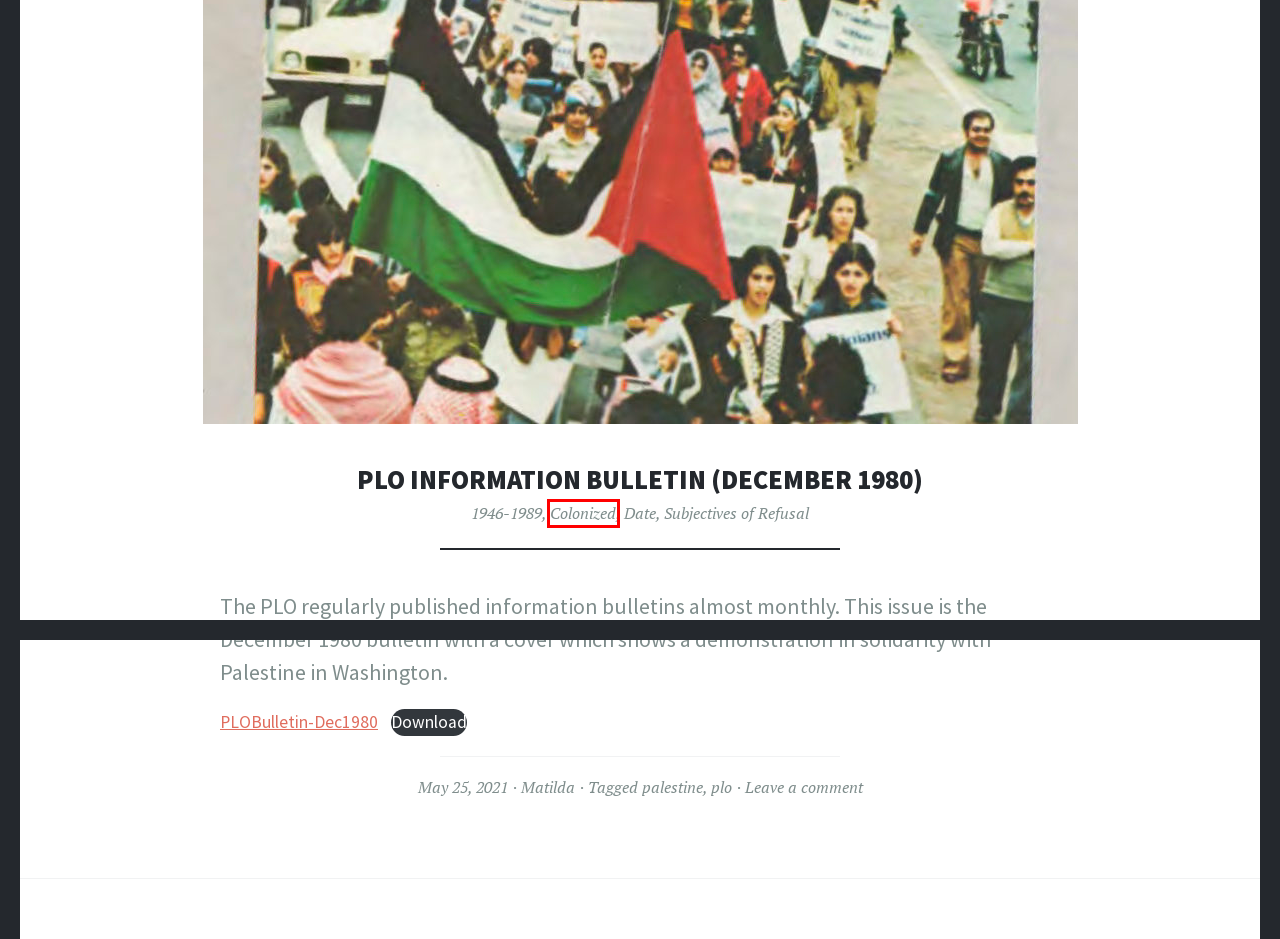You are provided with a screenshot of a webpage that has a red bounding box highlighting a UI element. Choose the most accurate webpage description that matches the new webpage after clicking the highlighted element. Here are your choices:
A. Revoultion Until Victory (1970s) – Disruption
B. Date – Disruption
C. palestine – Disruption
D. Defining The Enemy – Disruption
E. Colonized – Disruption
F. PLO Information Bulletin (December 1980) – Disruption
G. Subjectives of Refusal – Disruption
H. Matilda – Disruption

E